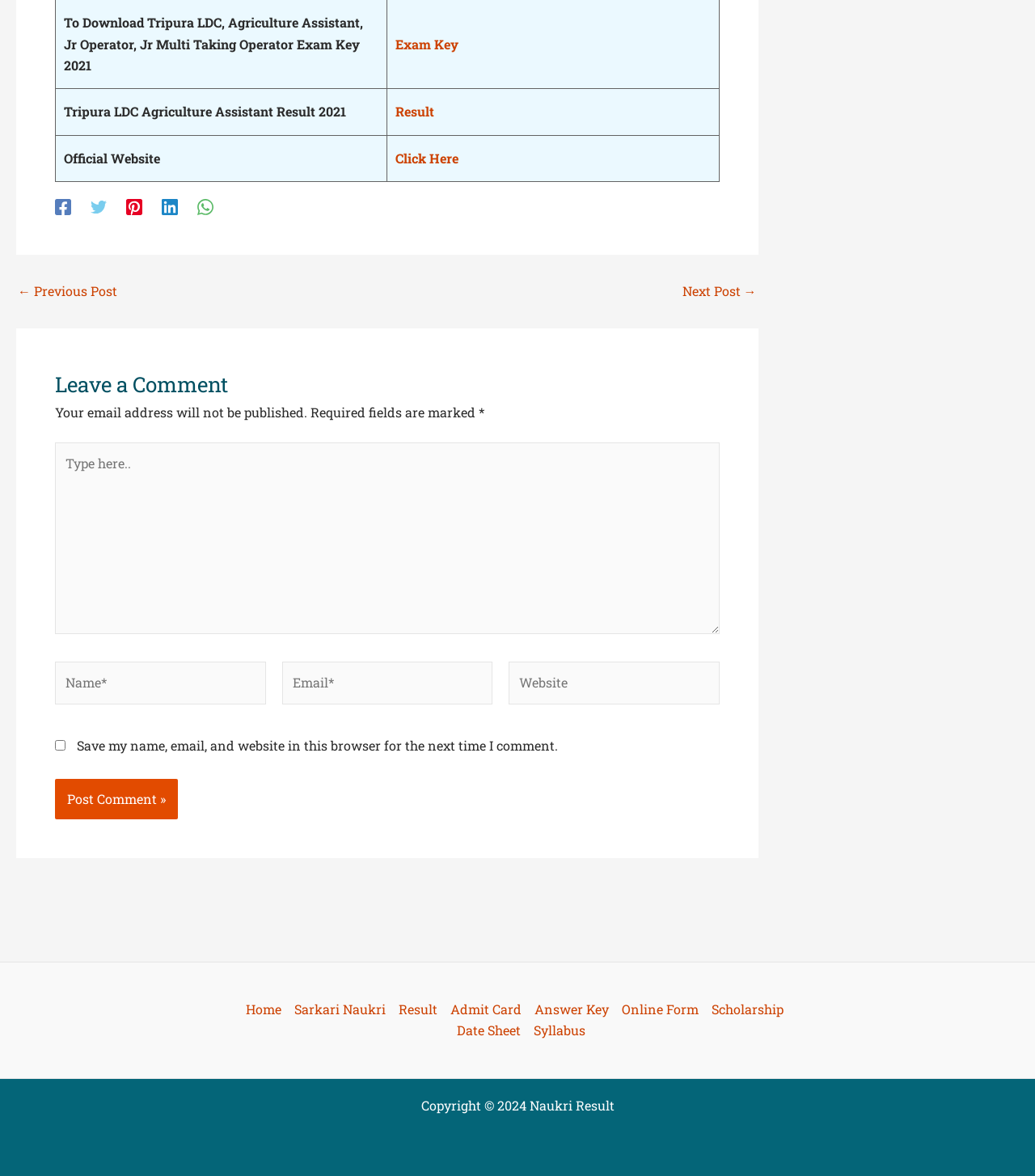Determine the coordinates of the bounding box that should be clicked to complete the instruction: "Click on Result". The coordinates should be represented by four float numbers between 0 and 1: [left, top, right, bottom].

[0.382, 0.088, 0.42, 0.102]